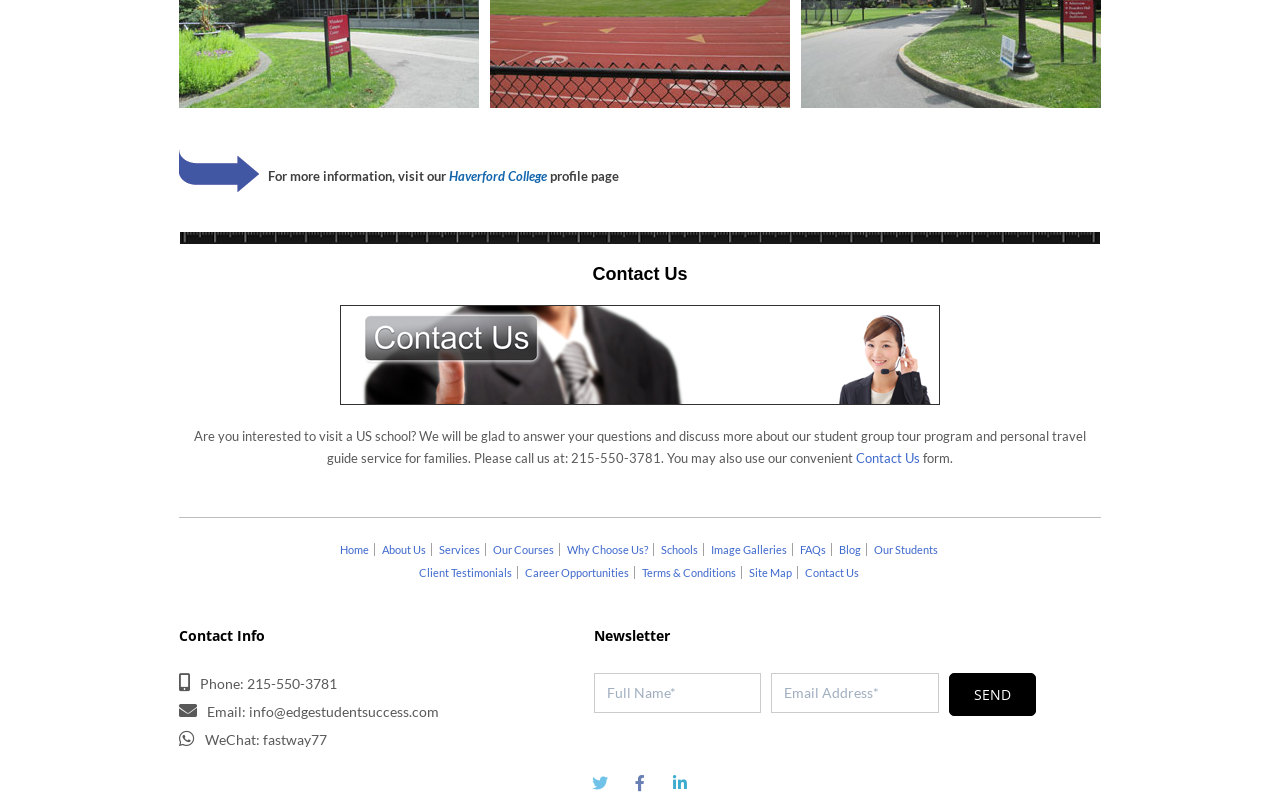Locate the bounding box coordinates of the clickable region to complete the following instruction: "Call the phone number."

[0.156, 0.837, 0.263, 0.858]